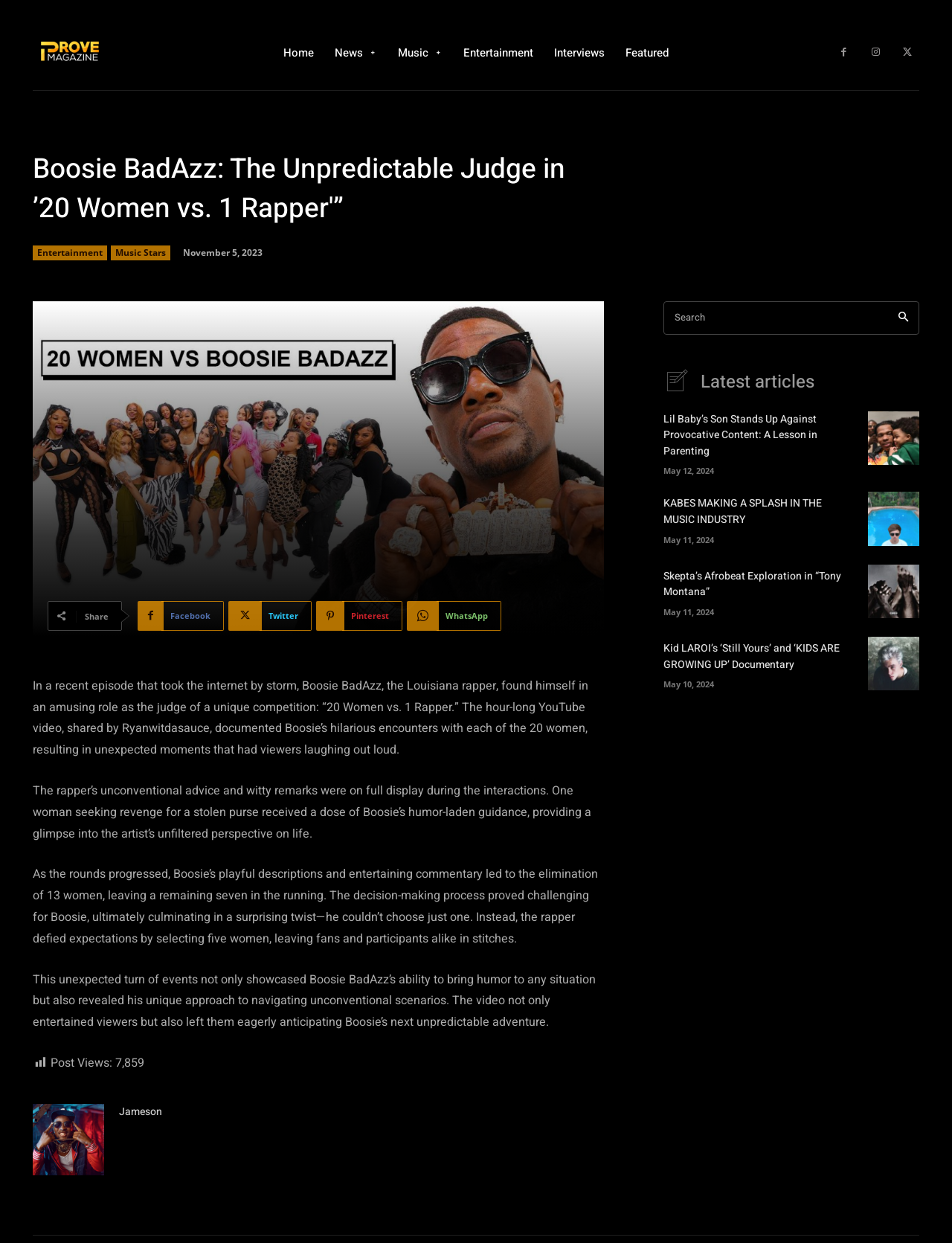How many post views does the article have?
Answer the question in a detailed and comprehensive manner.

The article displays the post views at the bottom of the page, which is 7,859. This information can be obtained from the 'Post Views' section of the webpage.